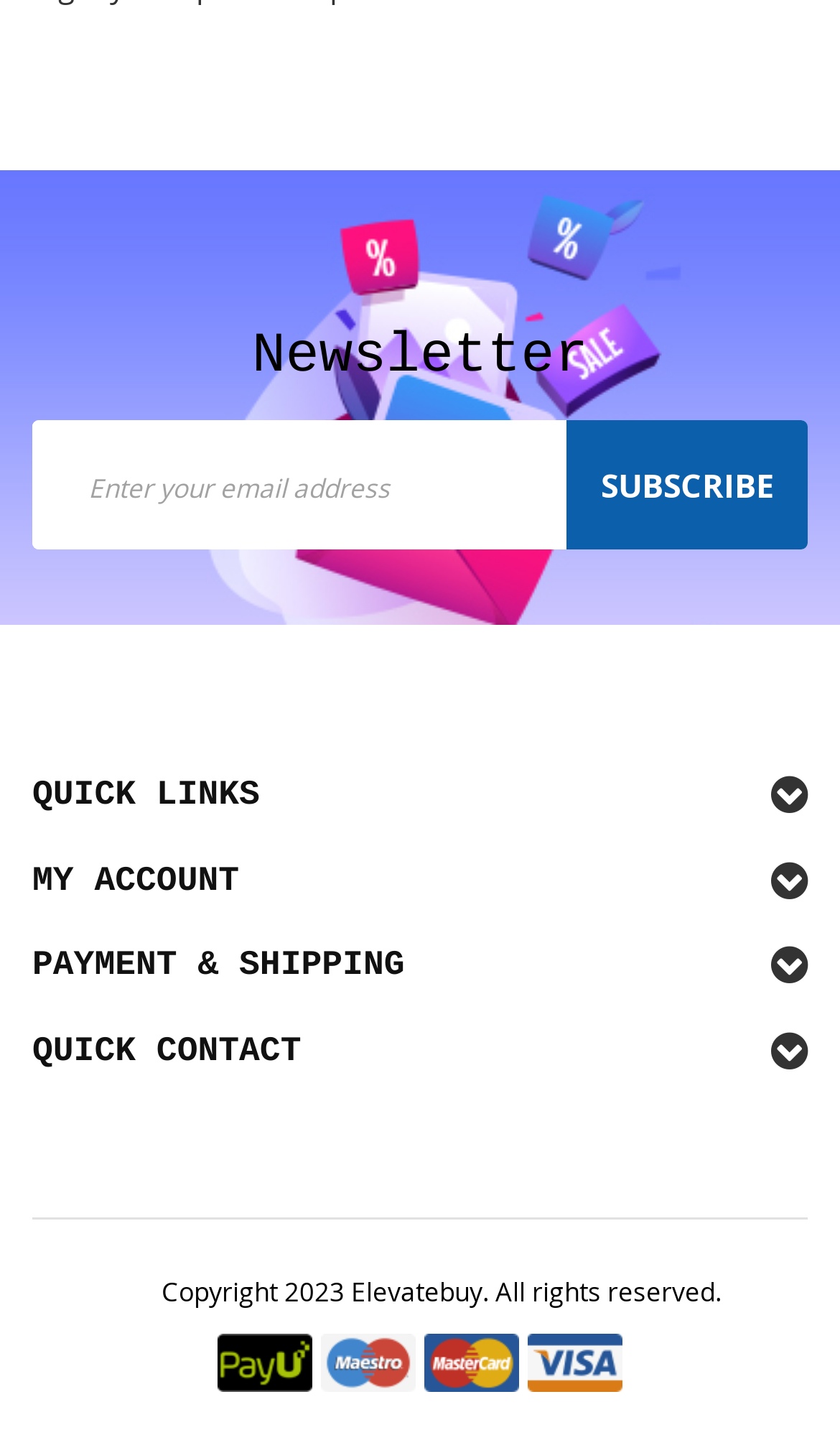Bounding box coordinates are to be given in the format (top-left x, top-left y, bottom-right x, bottom-right y). All values must be floating point numbers between 0 and 1. Provide the bounding box coordinate for the UI element described as: name="email" placeholder="Enter your email address"

[0.038, 0.293, 0.677, 0.383]